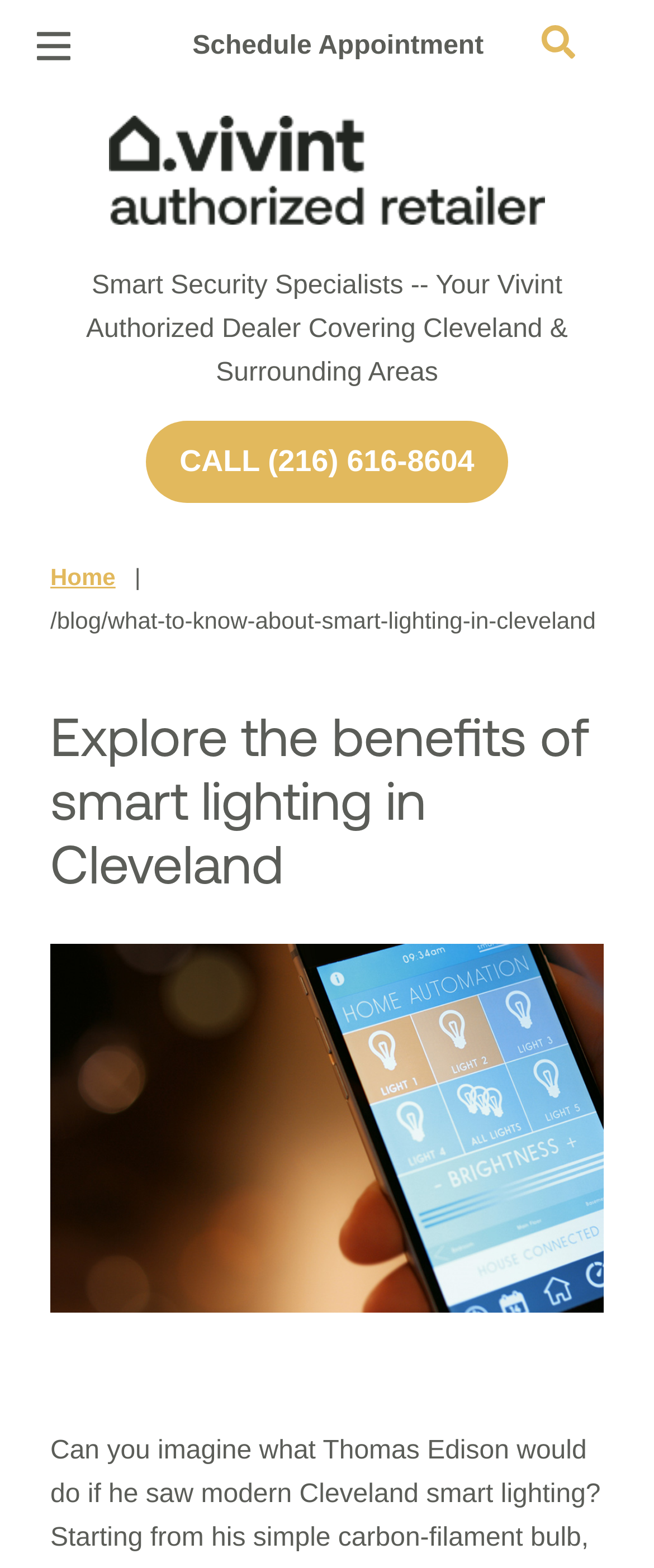Using details from the image, please answer the following question comprehensively:
How many images are there on the webpage?

I found five images on the webpage: the Vivint Authorized Retailer Cleveland logo, the image next to the 'Open Menu' button, the image next to the 'Expand Menu' button, the image of a phone with light settings, and the image next to the 'Open Search' button.